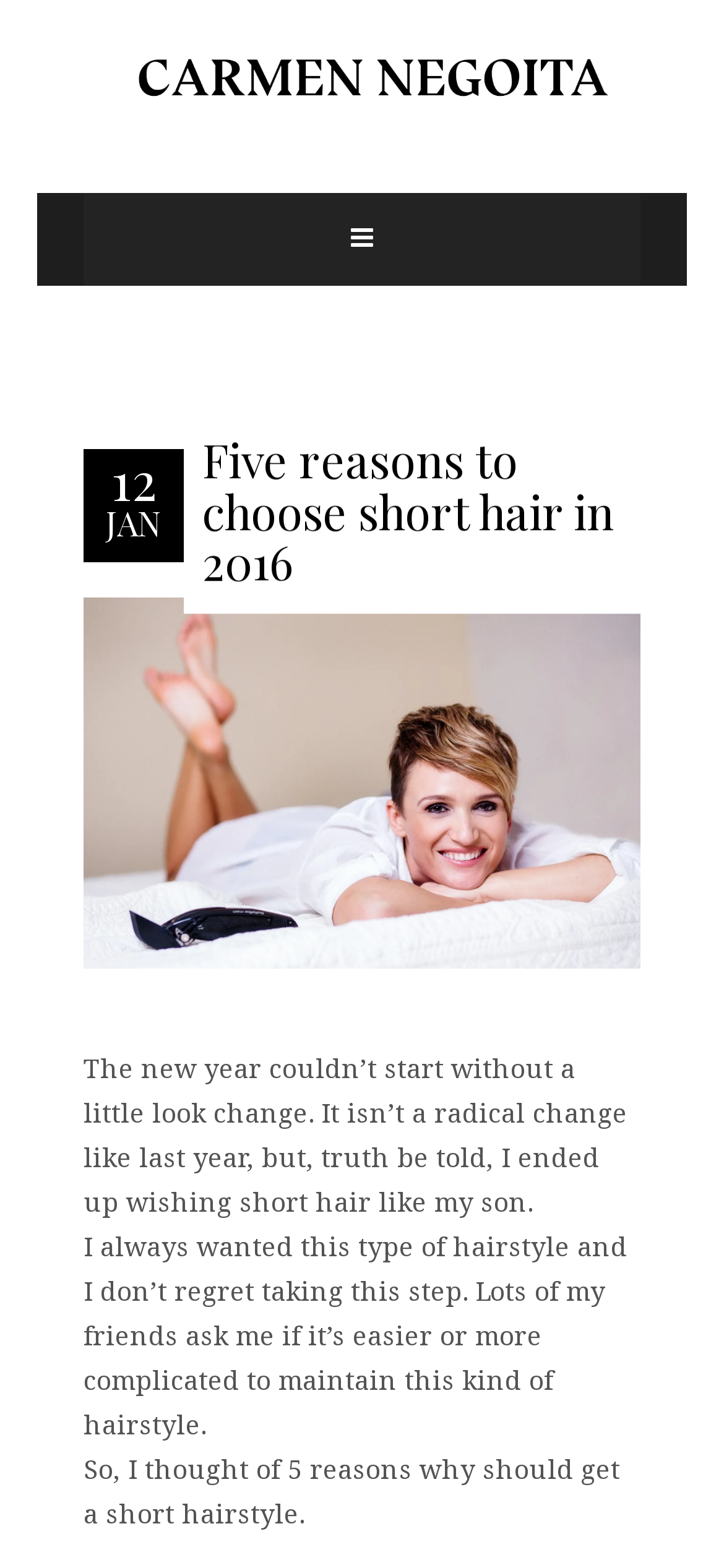What do the author's friends ask about their hairstyle?
Using the details shown in the screenshot, provide a comprehensive answer to the question.

The author mentions that lots of their friends ask if it's easier or more complicated to maintain their kind of hairstyle, which is short hair.